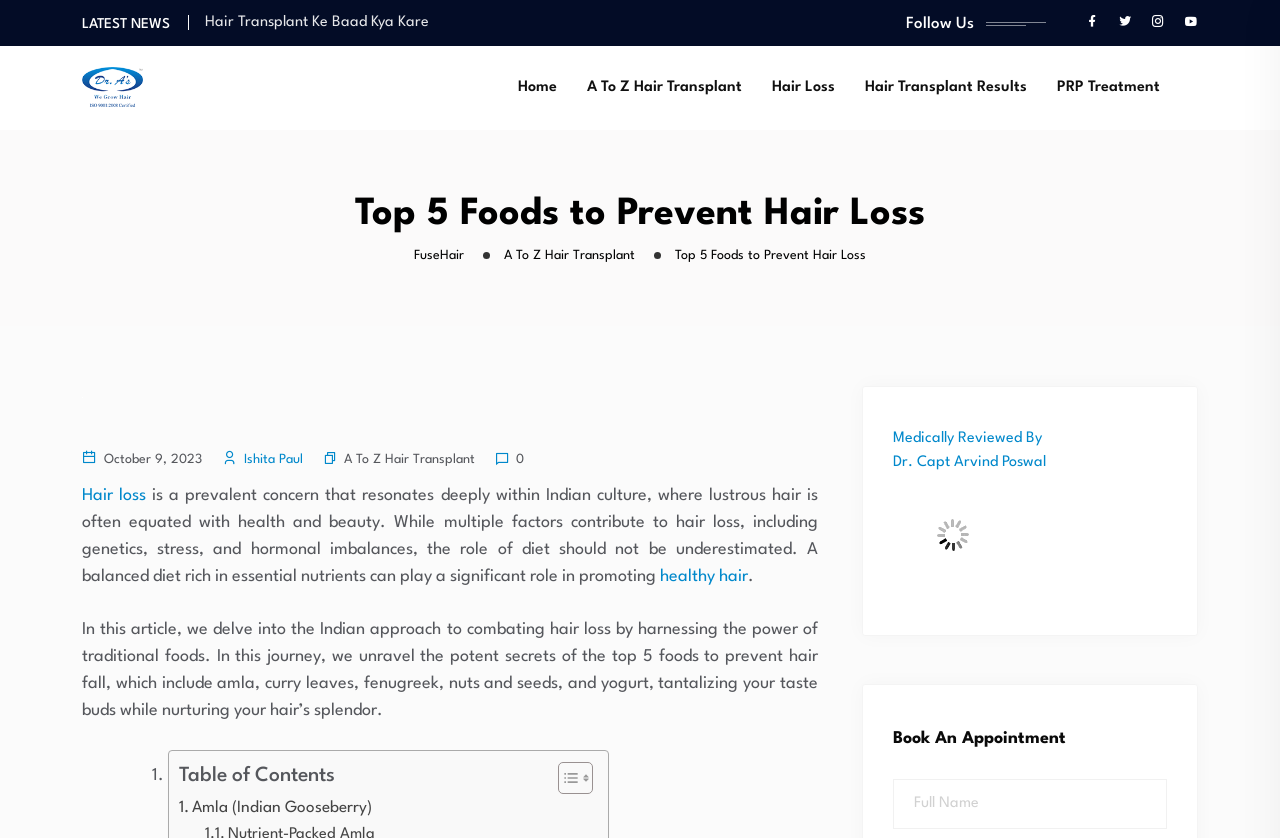Locate the bounding box coordinates of the element that should be clicked to execute the following instruction: "Click on the 'Home' link".

[0.395, 0.091, 0.445, 0.119]